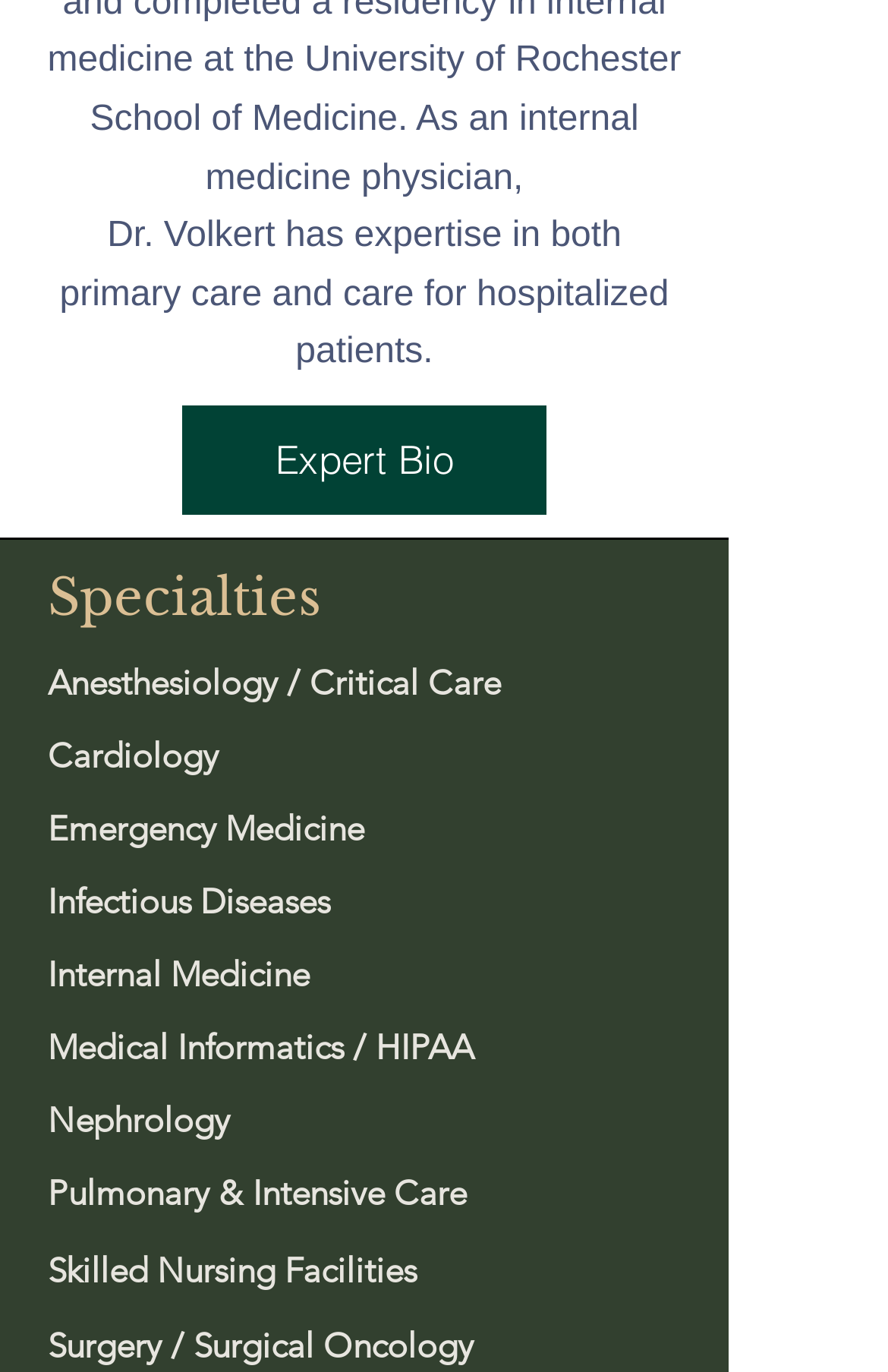What is Dr. Volkert's expertise in?
Answer the question with a detailed and thorough explanation.

According to the StaticText element with the text 'Dr. Volkert has expertise in both primary care and care for hospitalized patients.', we can infer that Dr. Volkert's expertise lies in both primary care and care for hospitalized patients.